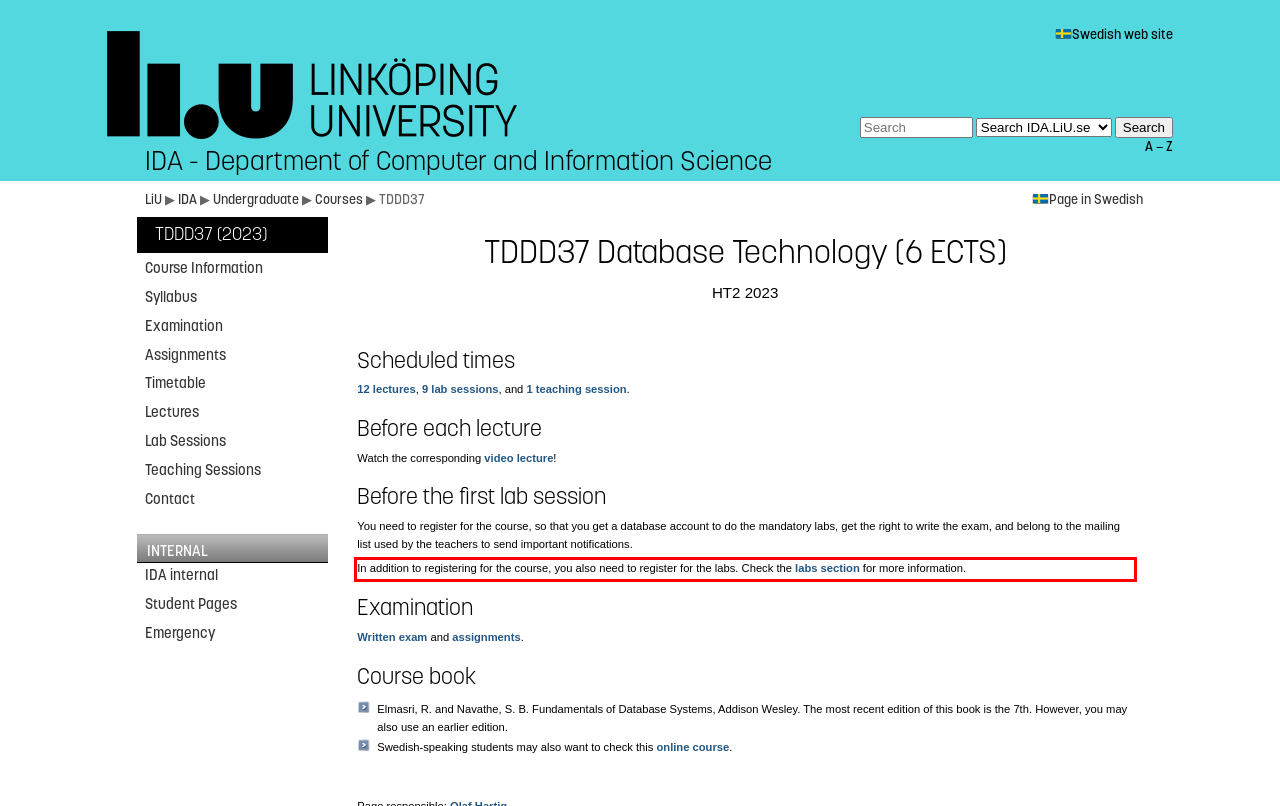Given a screenshot of a webpage with a red bounding box, please identify and retrieve the text inside the red rectangle.

In addition to registering for the course, you also need to register for the labs. Check the labs section for more information.